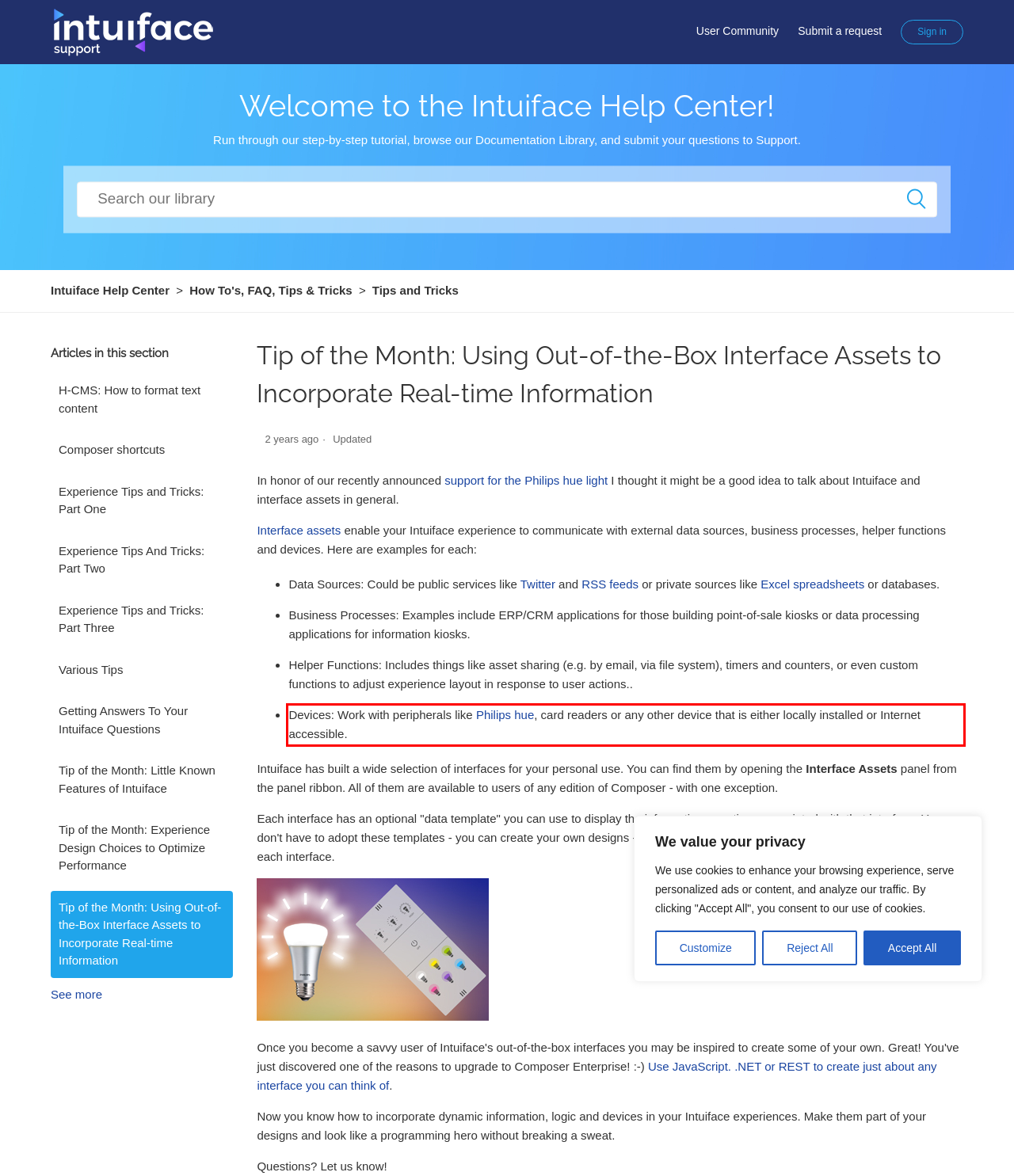From the screenshot of the webpage, locate the red bounding box and extract the text contained within that area.

Devices: Work with peripherals like Philips hue, card readers or any other device that is either locally installed or Internet accessible.